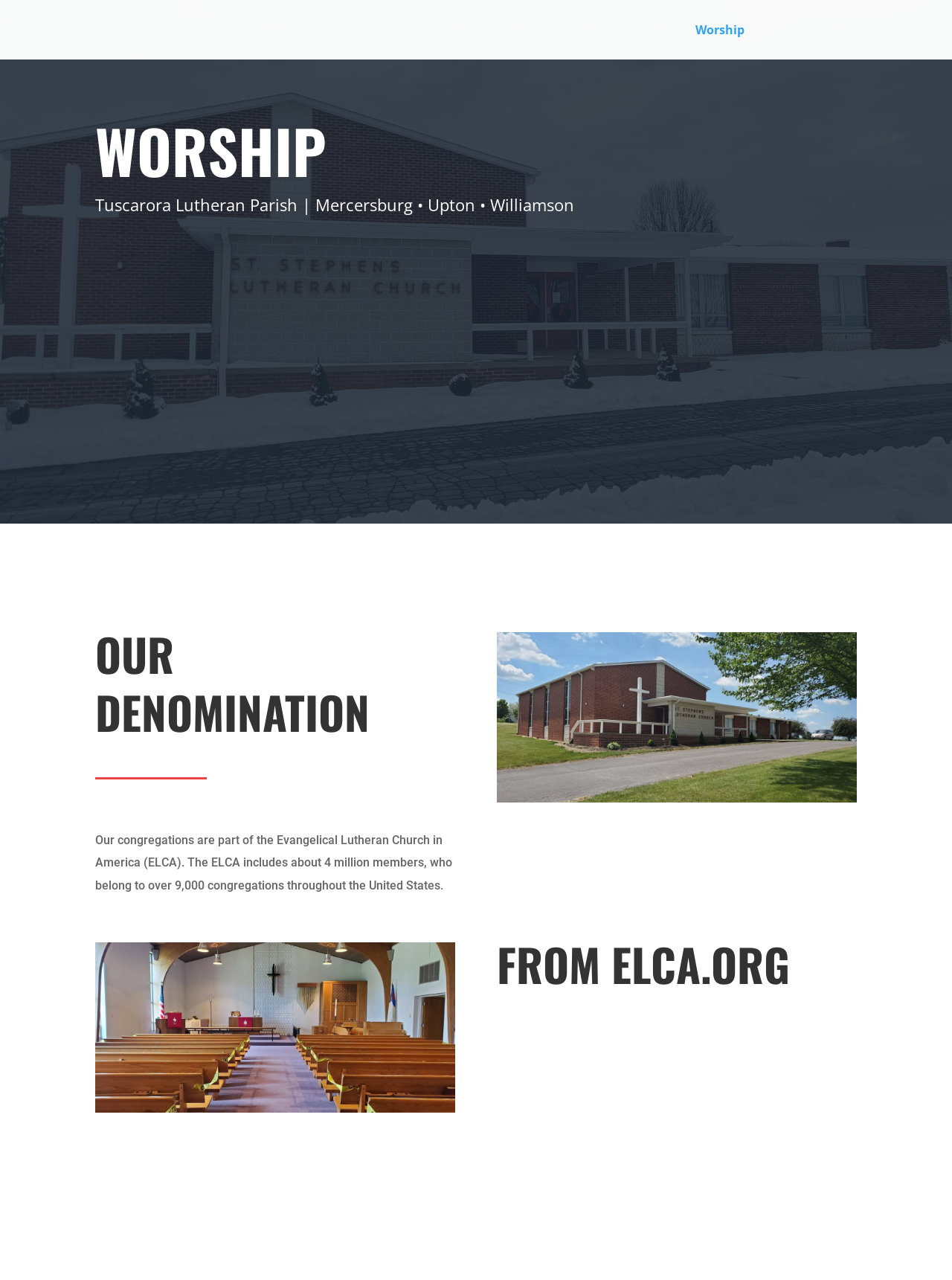What is the name of the parish?
We need a detailed and meticulous answer to the question.

The name of the parish can be found in the static text element 'Tuscarora Lutheran Parish | Mercersburg • Upton • Williamson' which is located at the top of the webpage.